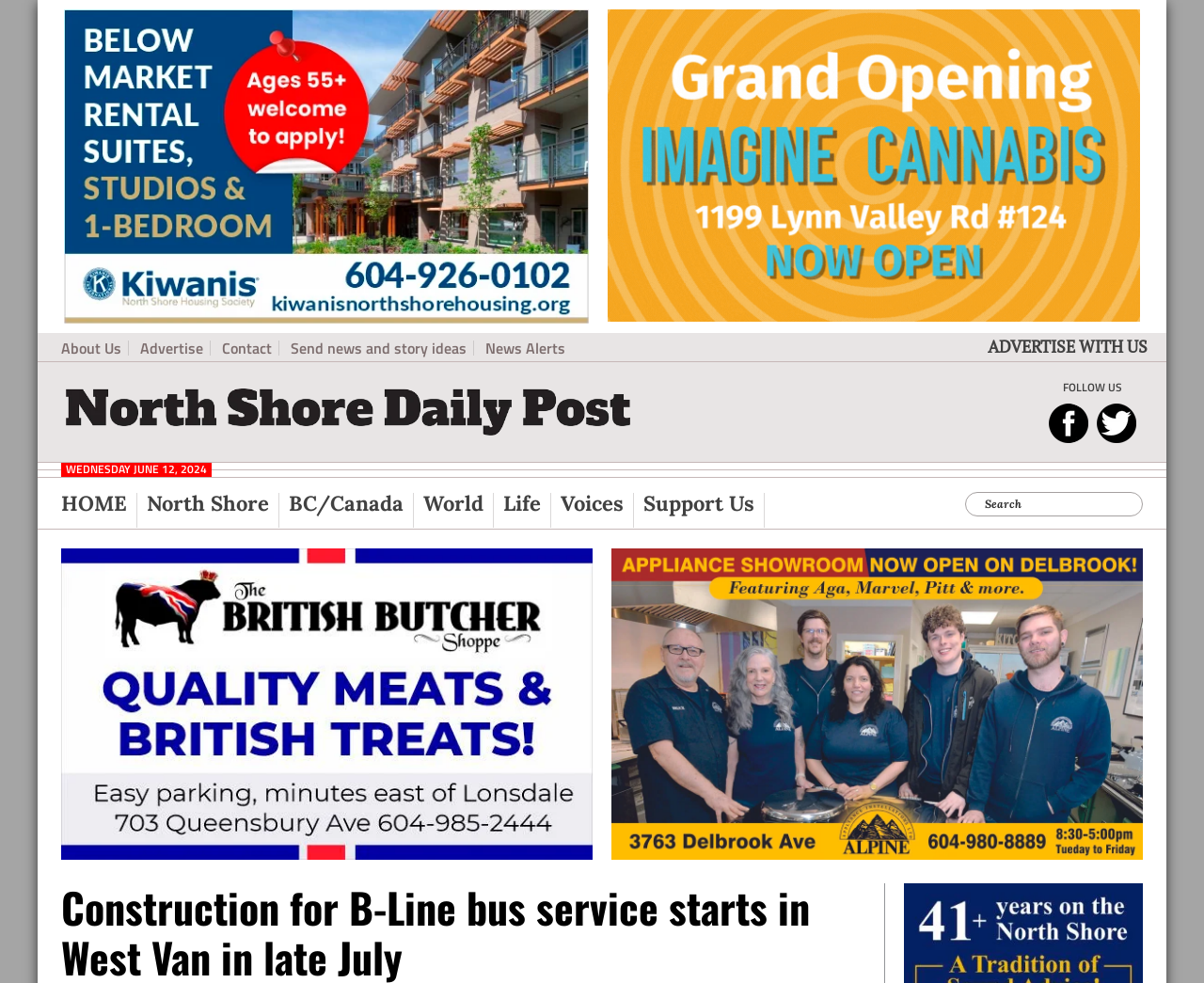What is the date displayed on the webpage?
Please provide a detailed answer to the question.

I found the answer by looking at the top-center of the webpage, where the date is displayed in a clear and prominent font. The text 'WEDNESDAY JUNE 12, 2024' indicates the date.